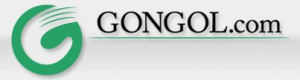Describe all the aspects of the image extensively.

The image features the logo of Gongol.com, prominently displaying the word "GONGOL" in a bold, stylized font, accompanied by ".com" in a smaller typeface. To the left of the text, there's a distinctive green graphic element that resembles a wave or swirl, suggesting fluidity and motion. This logo represents the online presence of the Brian Gongol Show, emphasizing its focus on insightful commentary and discussion, particularly in the realm of media and politics. The overall design conveys a modern and professional appeal, reflecting the brand's commitment to providing relevant content to its audience.